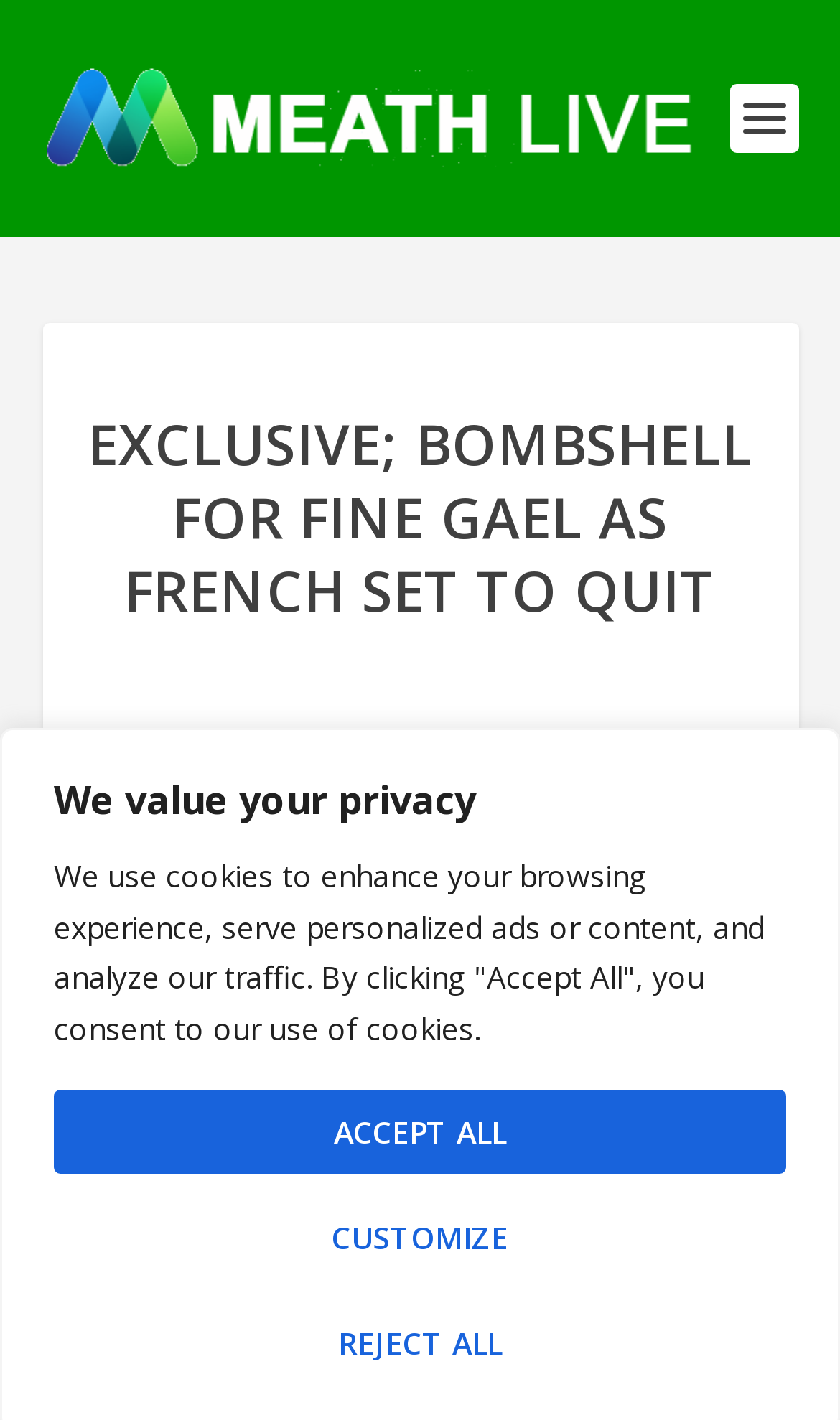Using the description "Accept All", predict the bounding box of the relevant HTML element.

[0.064, 0.767, 0.936, 0.827]